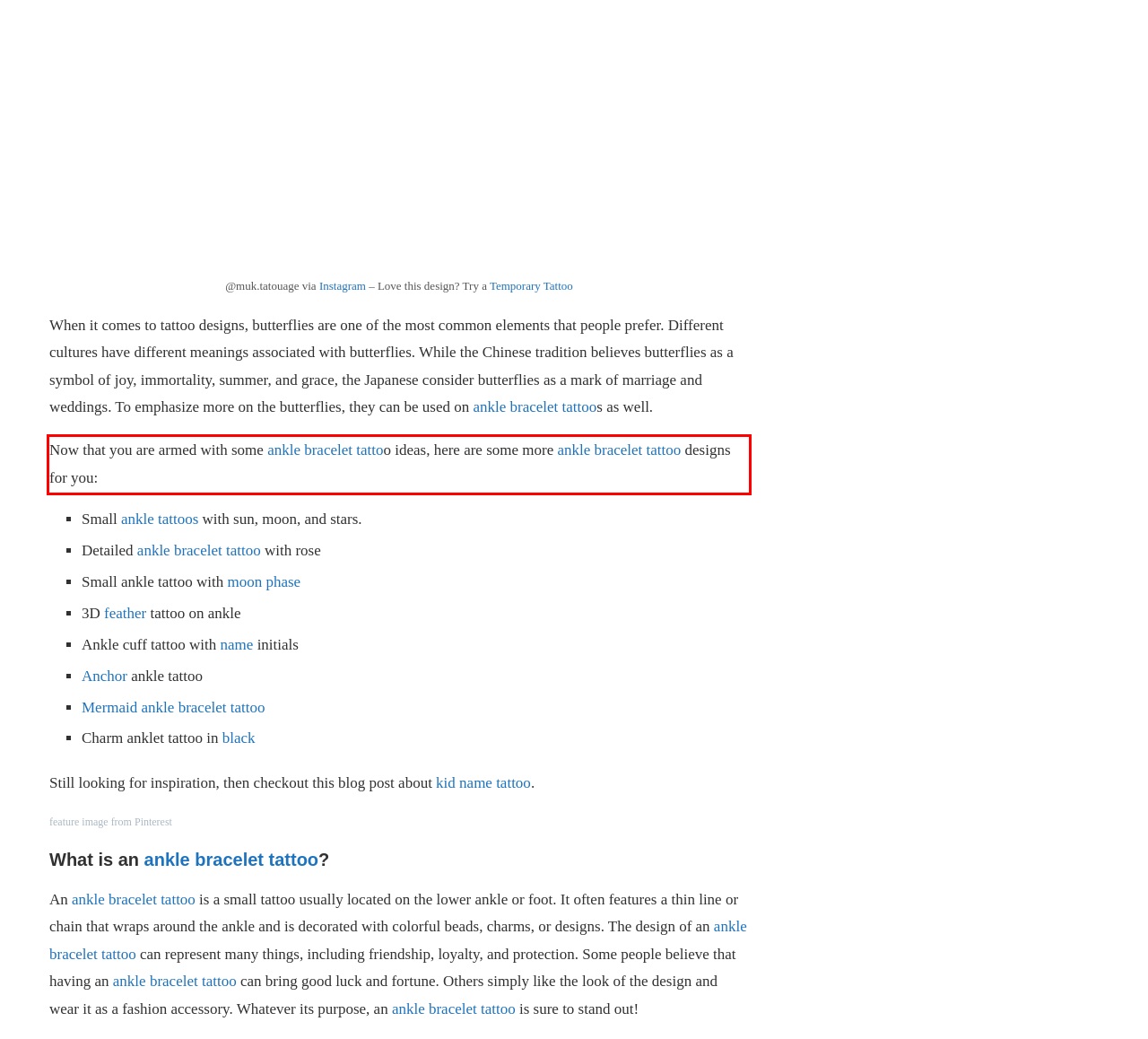Please extract the text content from the UI element enclosed by the red rectangle in the screenshot.

Now that you are armed with some ankle bracelet tattoo ideas, here are some more ankle bracelet tattoo designs for you: